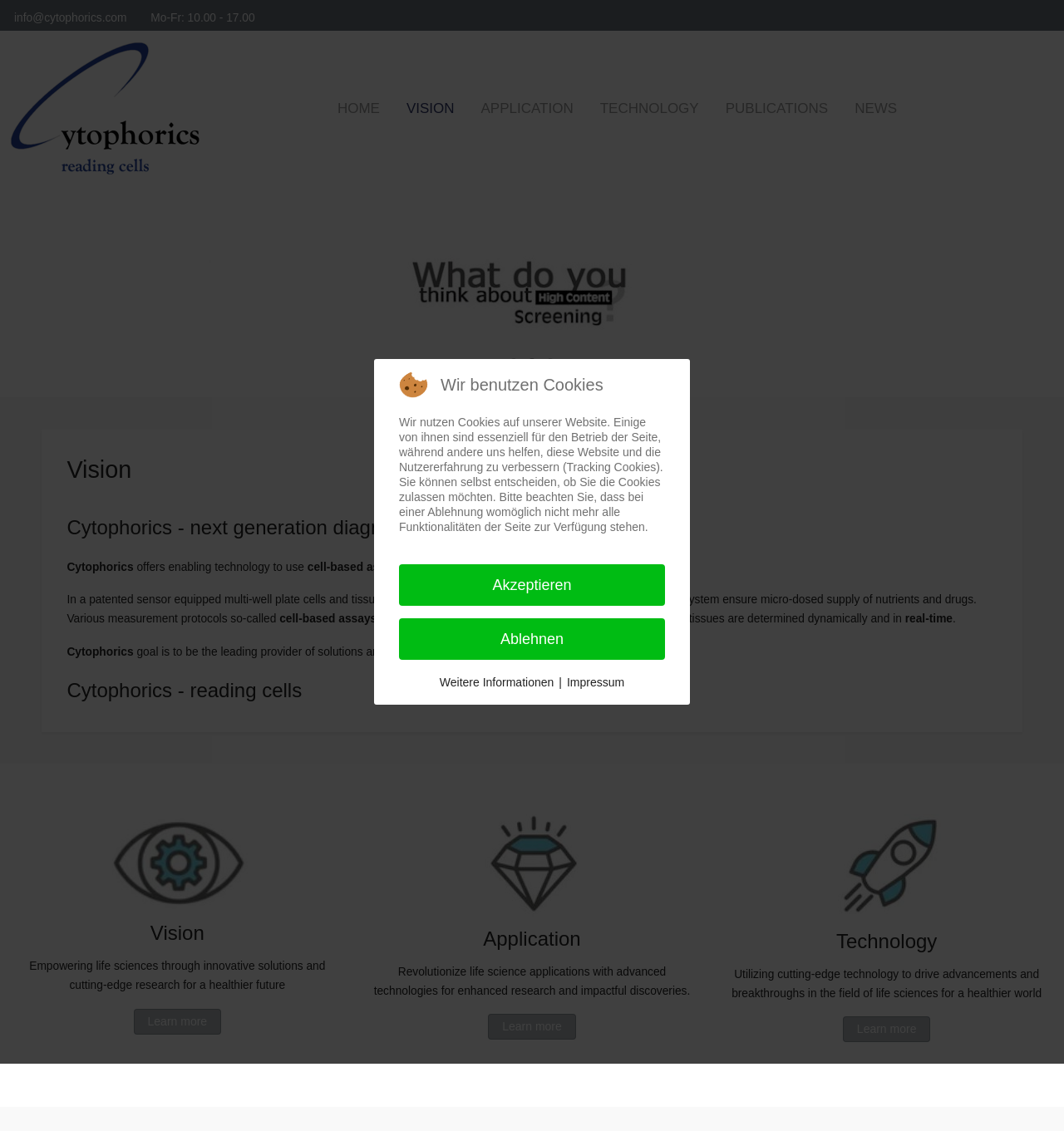Produce an extensive caption that describes everything on the webpage.

The webpage is about Cytophorics, a company focused on life sciences and diagnostic testing. At the top of the page, there is a navigation menu with links to "HOME", "VISION", "APPLICATION", "TECHNOLOGY", "PUBLICATIONS", and "NEWS". Below the navigation menu, there is a carousel region that takes up most of the width of the page, with previous and next slide buttons on the left and right sides, respectively. 

In the main content area, there is a heading that reads "Vision" followed by a paragraph of text that describes Cytophorics' technology and its application in clinical diagnostic testing. The text explains that the company's patented sensor-equipped multi-well plate allows for the cultivation of cells and tissues for hours and days, with an integrated fluidic system that supplies nutrients and drugs in micro-doses. 

Below this text, there is another heading that reads "Cytophorics - next generation diagnostic testing" followed by more text that describes the company's goal of being a leading provider of solutions and technology for automated cell-based applications. 

Further down the page, there are three sections, each with a heading and a brief description. The first section is about "Vision", with a heading that reads "Cytophorics - reading cells" and a brief text that describes the company's innovative solutions and cutting-edge research for a healthier future. The second section is about "Application", with a heading that reads "Revolutionize life science applications" and a brief text that describes the company's advanced technologies for enhanced research and impactful discoveries. The third section is about "Technology", with a heading that reads "Utilizing cutting-edge technology" and a brief text that describes the company's use of technology to drive advancements and breakthroughs in life sciences.

At the bottom of the page, there is a cookie notification with a brief text that explains the use of cookies on the website and provides links to accept or decline cookies, as well as a link to more information. There are also links to "Impressum" and other pages.